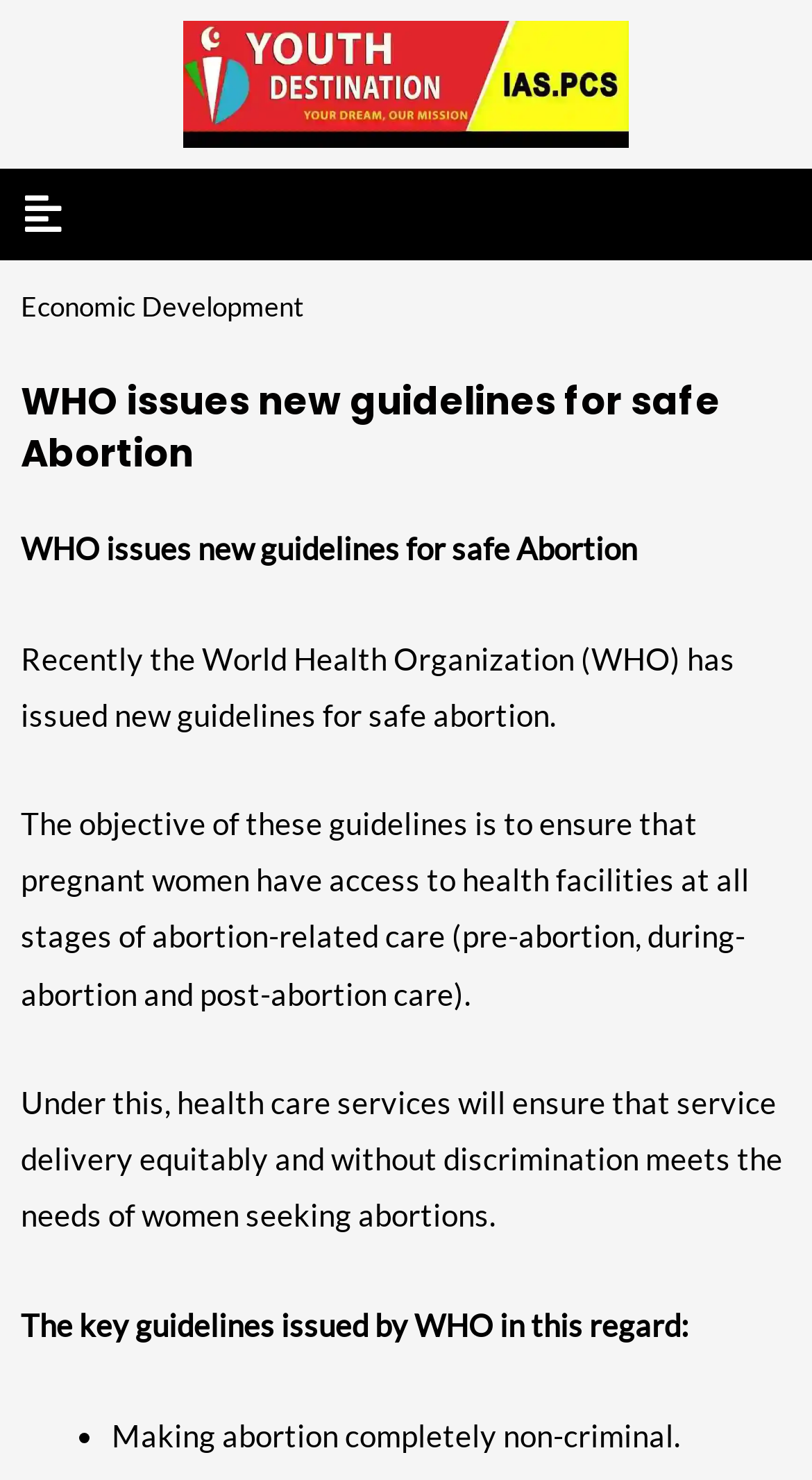What is the objective of WHO's new guidelines?
Using the image, elaborate on the answer with as much detail as possible.

The objective of WHO's new guidelines is to ensure that pregnant women have access to health facilities at all stages of abortion-related care, as stated in the second paragraph of the webpage.